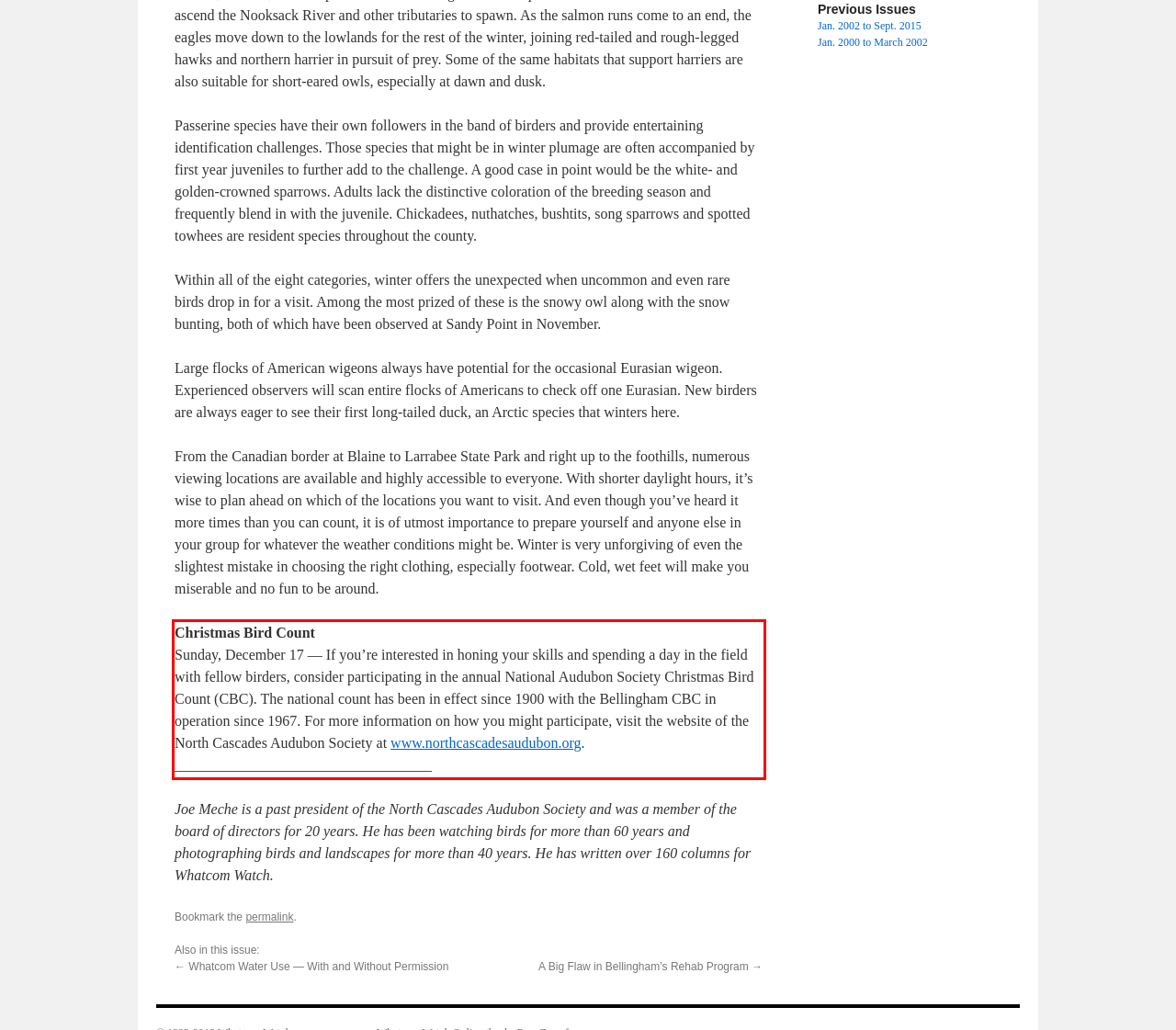You are looking at a screenshot of a webpage with a red rectangle bounding box. Use OCR to identify and extract the text content found inside this red bounding box.

Christmas Bird Count Sunday, December 17 — If you’re interested in honing your skills and spending a day in the field with fellow birders, consider participating in the annual National Audubon Society Christmas Bird Count (CBC). The national count has been in effect since 1900 with the Bellingham CBC in operation since 1967. For more information on how you might participate, visit the website of the North Cascades Audubon Society at www.northcascadesaudubon.org. ___________________________________